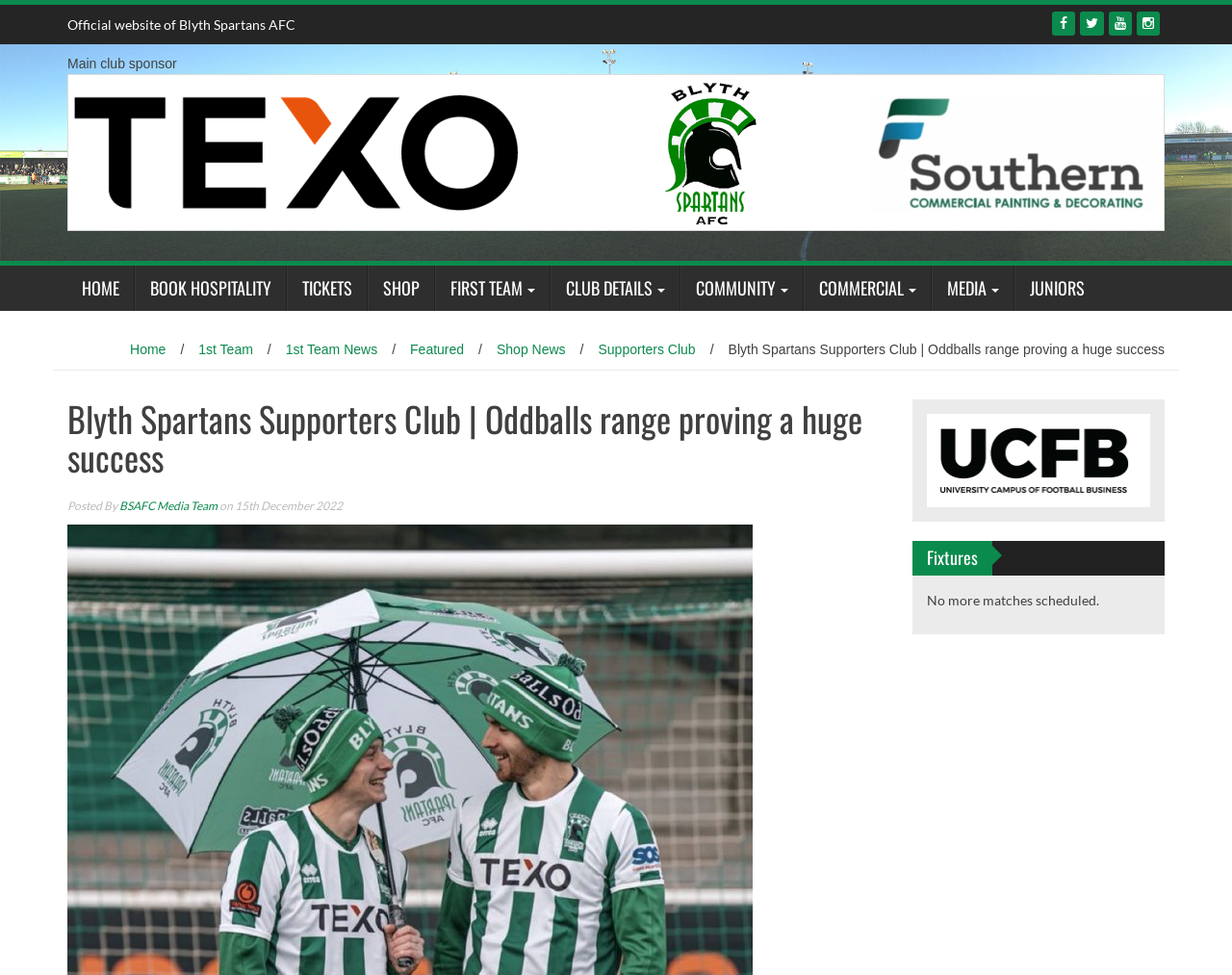What is the text above the table?
Answer with a single word or phrase by referring to the visual content.

Main club sponsor